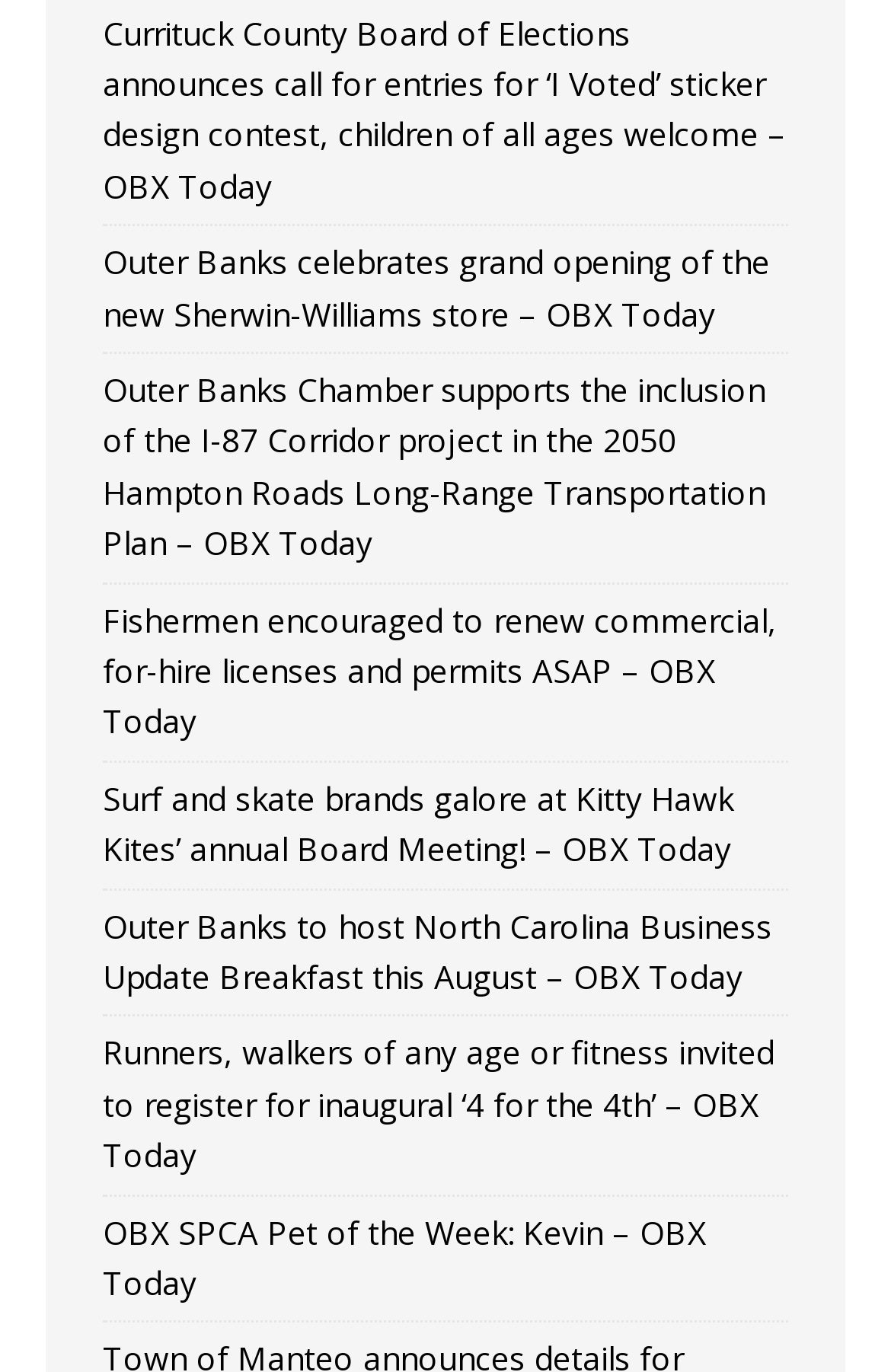Answer the following query with a single word or phrase:
How many links are on the webpage?

8